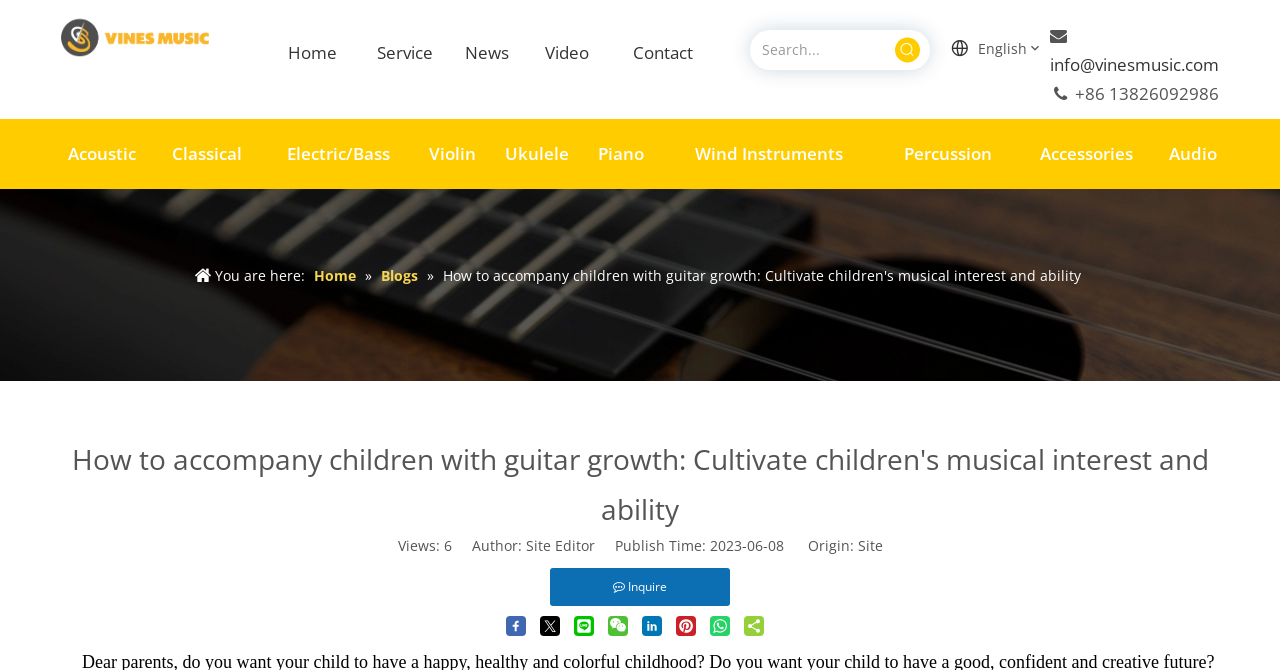Create an elaborate caption for the webpage.

The webpage is about "How to accompany children with guitar growth: Cultivate children's musical interest and ability" by Guangzhou Vines Music. At the top left corner, there is a logo image and a link to the homepage. Next to the logo, there are several navigation links, including "Service", "News", "Video", and "Contact". 

On the right side of the navigation links, there is a search box with a button. Below the search box, there are language options, including English, and some contact information, such as an email address and a phone number.

On the left side of the page, there are several links to different types of musical instruments, including acoustic, classical, electric/bass, violin, ukulele, piano, wind instruments, percussion, accessories, and audio.

In the main content area, there is a heading that matches the title of the webpage. Below the heading, there is an article about cultivating children's musical interest and ability. The article includes information about the author, publication time, and origin.

At the bottom of the page, there are several social media sharing buttons, including Facebook, Twitter, Line, WeChat, LinkedIn, Pinterest, WhatsApp, and ShareThis. There is also a link to inquire about the article.